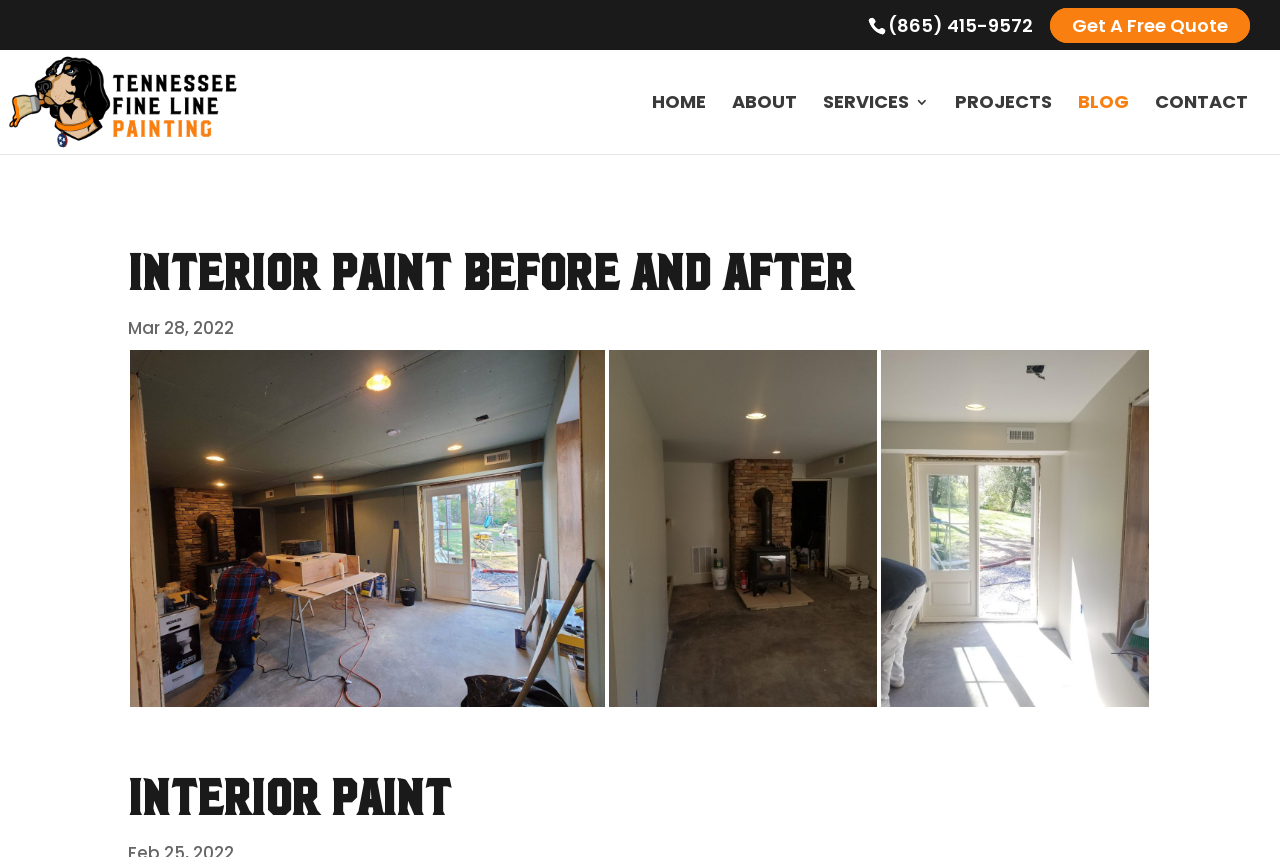What is the purpose of the search box?
Can you offer a detailed and complete answer to this question?

I inferred the purpose of the search box by its label 'Search for:' and its location at the top of the webpage, which suggests that it is used to search for content within the website.